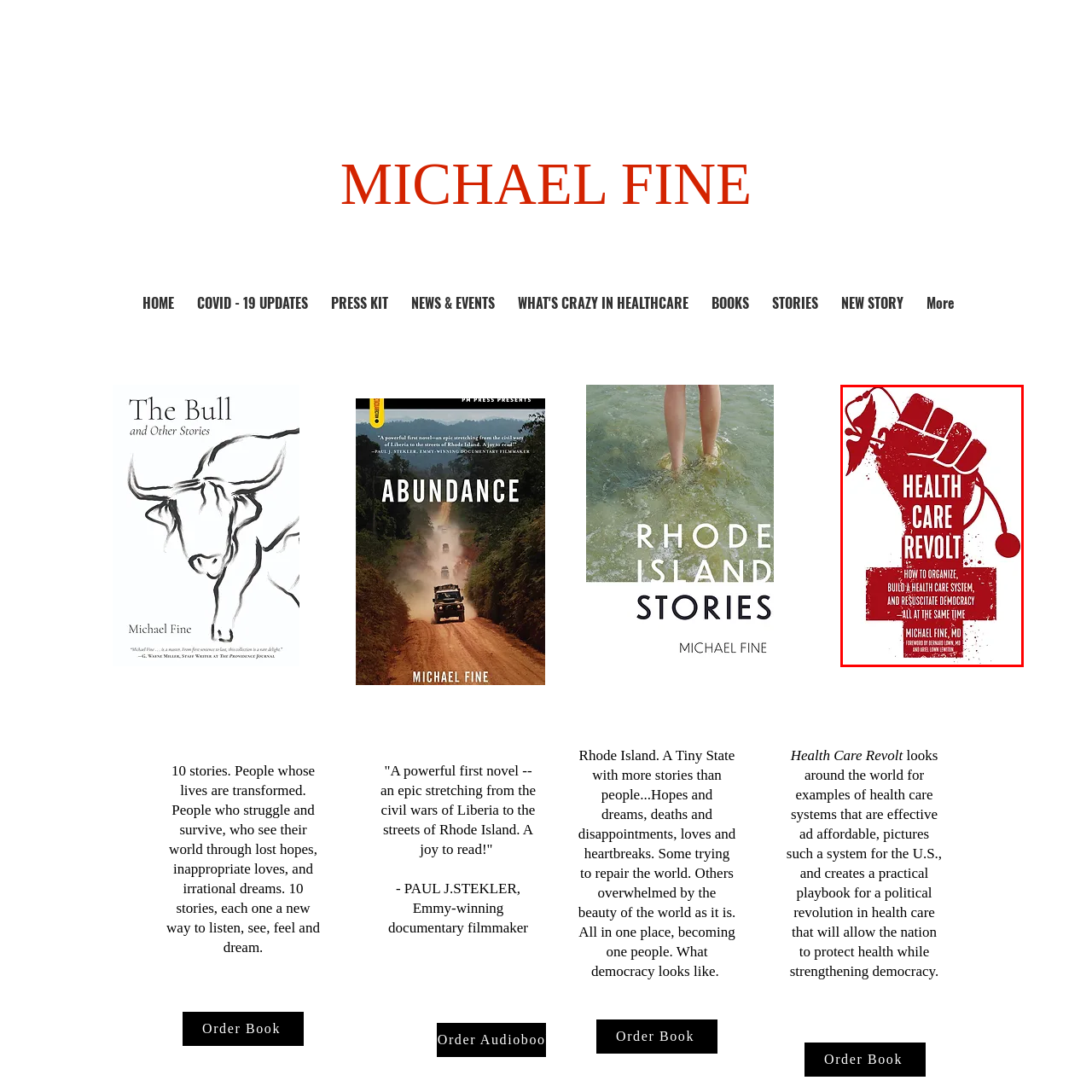Please provide a comprehensive caption for the image highlighted in the red box.

The image features the cover of the book titled "Health Care Revolt," authored by Michael Fine, MD. The design prominently showcases a bold, red illustration of a raised fist gripping a stethoscope, symbolizing the fight for healthcare reform and democracy. The title, "HEALTH CARE REVOLT," is displayed in large, striking letters, emphasizing the book's call to action. Below the title, the subtitle reads, "HOW TO ORGANIZE, BUILD A HEALTH CARE SYSTEM, AND RESUSCITATE DEMOCRACY - ALL AT THE SAME TIME," highlighting the book's focus on grassroots organization and systemic change. Michael Fine's name is printed prominently at the bottom, with a note indicating that the book is foreworded by Bernard Lown, MD, and Ariel Lown Laventhol, adding credibility to the work. This cover art encapsulates the themes of activism and healthcare reform central to the book's message.